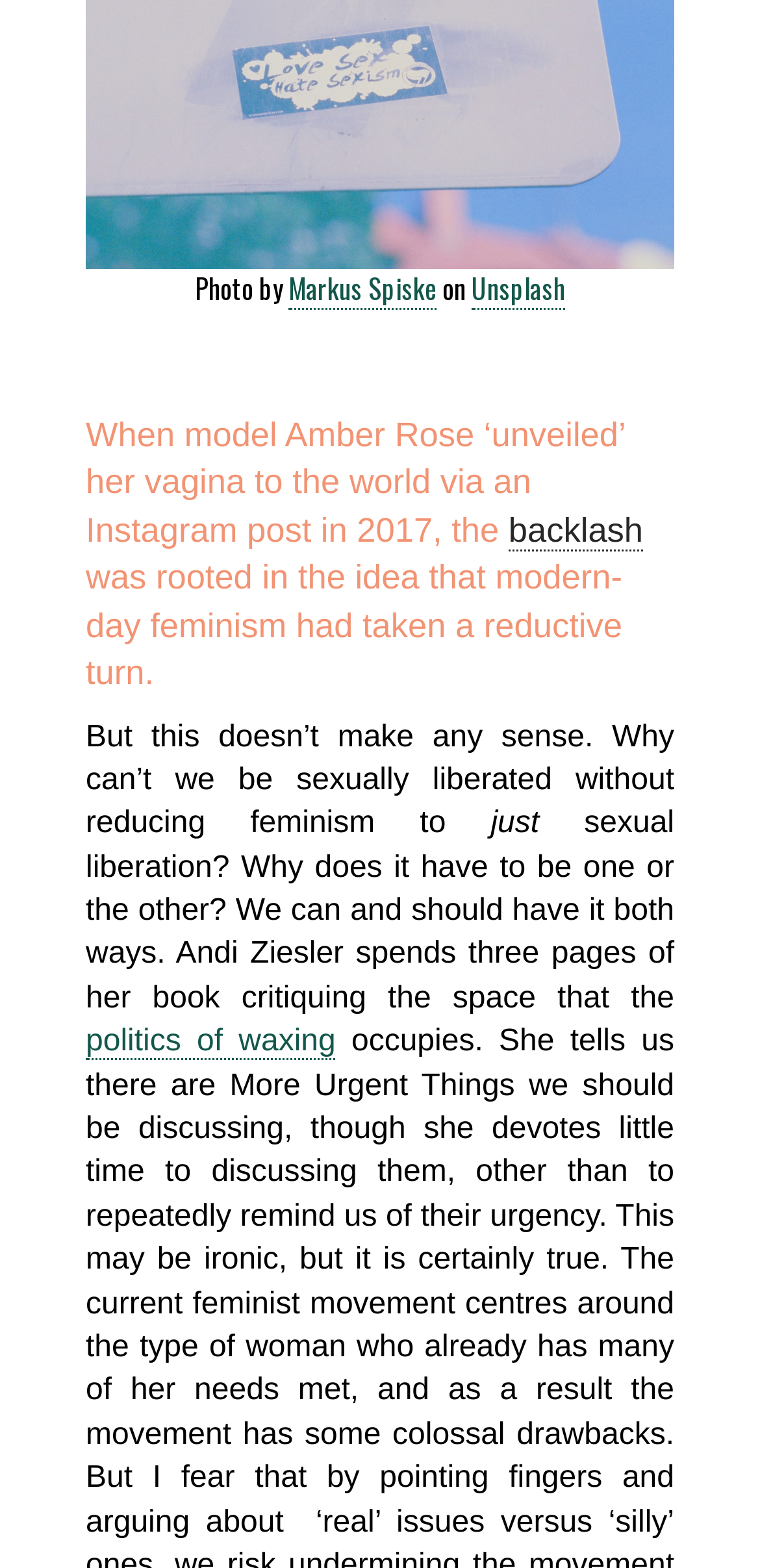What is the reaction to Amber Rose's post?
Use the screenshot to answer the question with a single word or phrase.

backlash